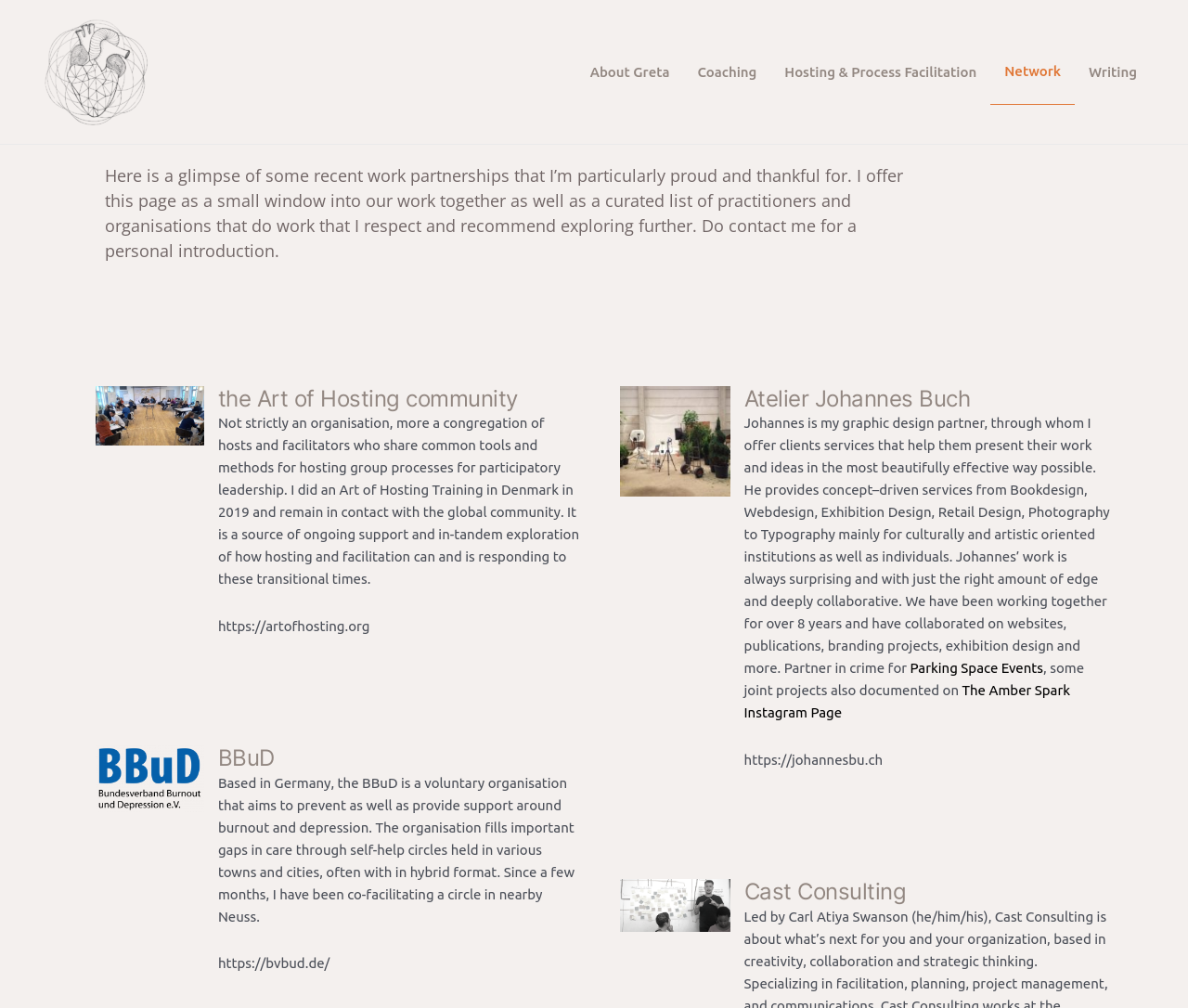Generate a thorough explanation of the webpage's elements.

This webpage is about Greta Muscat Azzopardi's network, showcasing her collaborations and partnerships. At the top, there is a link to her name, accompanied by an image of herself. Below this, there is a navigation menu with five links: "About Greta", "Coaching", "Hosting & Process Facilitation", "Network", and "Writing".

The main content of the page is divided into sections, each featuring a different partnership or collaboration. The first section has a heading "the Art of Hosting community" and describes Greta's connection to this community, which is a group of hosts and facilitators who share common tools and methods for hosting group processes for participatory leadership. There is also a link to the community's website.

The next section features a figure with a link to "Pro-action cafe during Art of Hosting Training in Denmark", accompanied by an image. Below this, there is a section about BBuD, a voluntary organization based in Germany that aims to prevent and provide support around burnout and depression. Greta has been co-facilitating a self-help circle in nearby Neuss.

The following section is about Atelier Johannes Buch, Greta's graphic design partner. There is a heading and a link to Johannes' website, as well as a description of their collaborative work, which includes services such as book design, web design, and exhibition design.

The final section features a figure with a link, followed by a heading "Cast Consulting" and a link to their website. Throughout the page, there are several images and figures, each accompanied by a link or description. Overall, the page provides a glimpse into Greta's network and collaborations, showcasing her work and connections with various organizations and individuals.